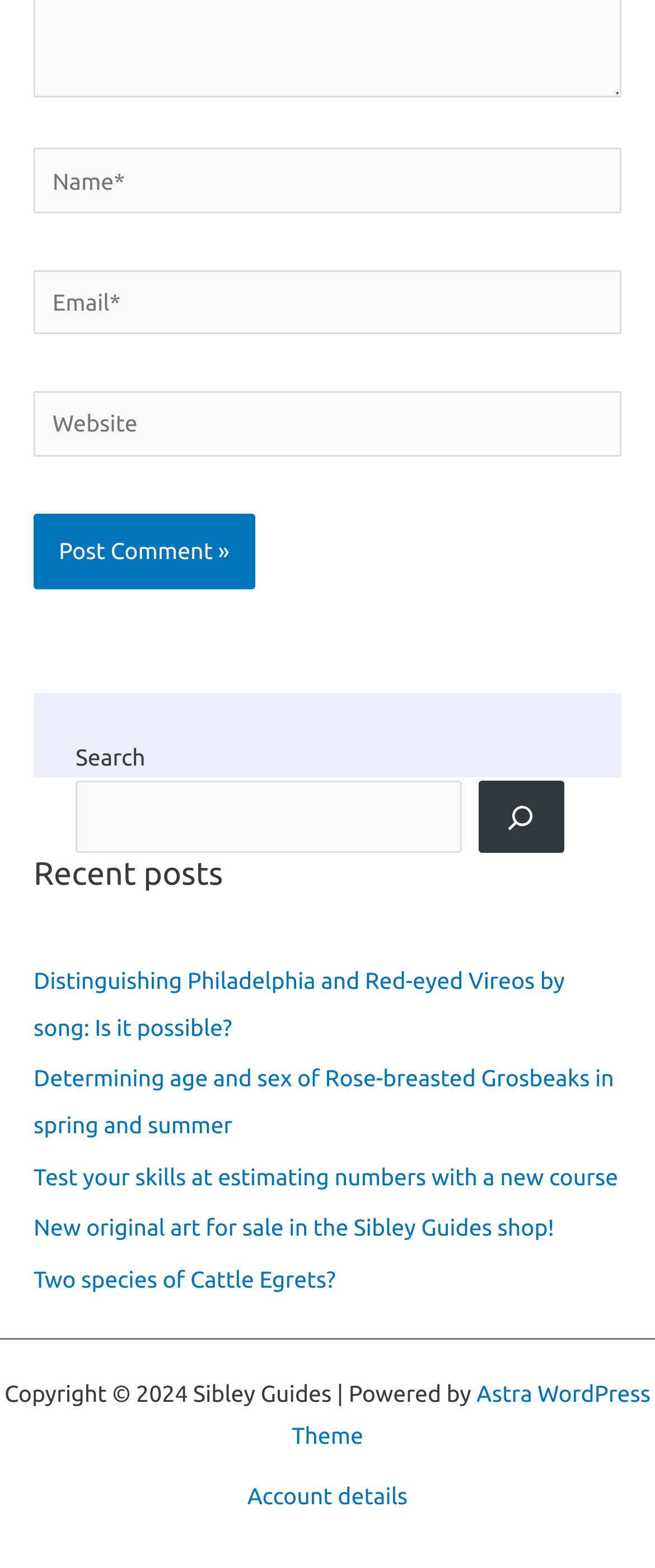What is the text of the copyright notice?
Please use the visual content to give a single word or phrase answer.

Copyright © 2024 Sibley Guides | Powered by